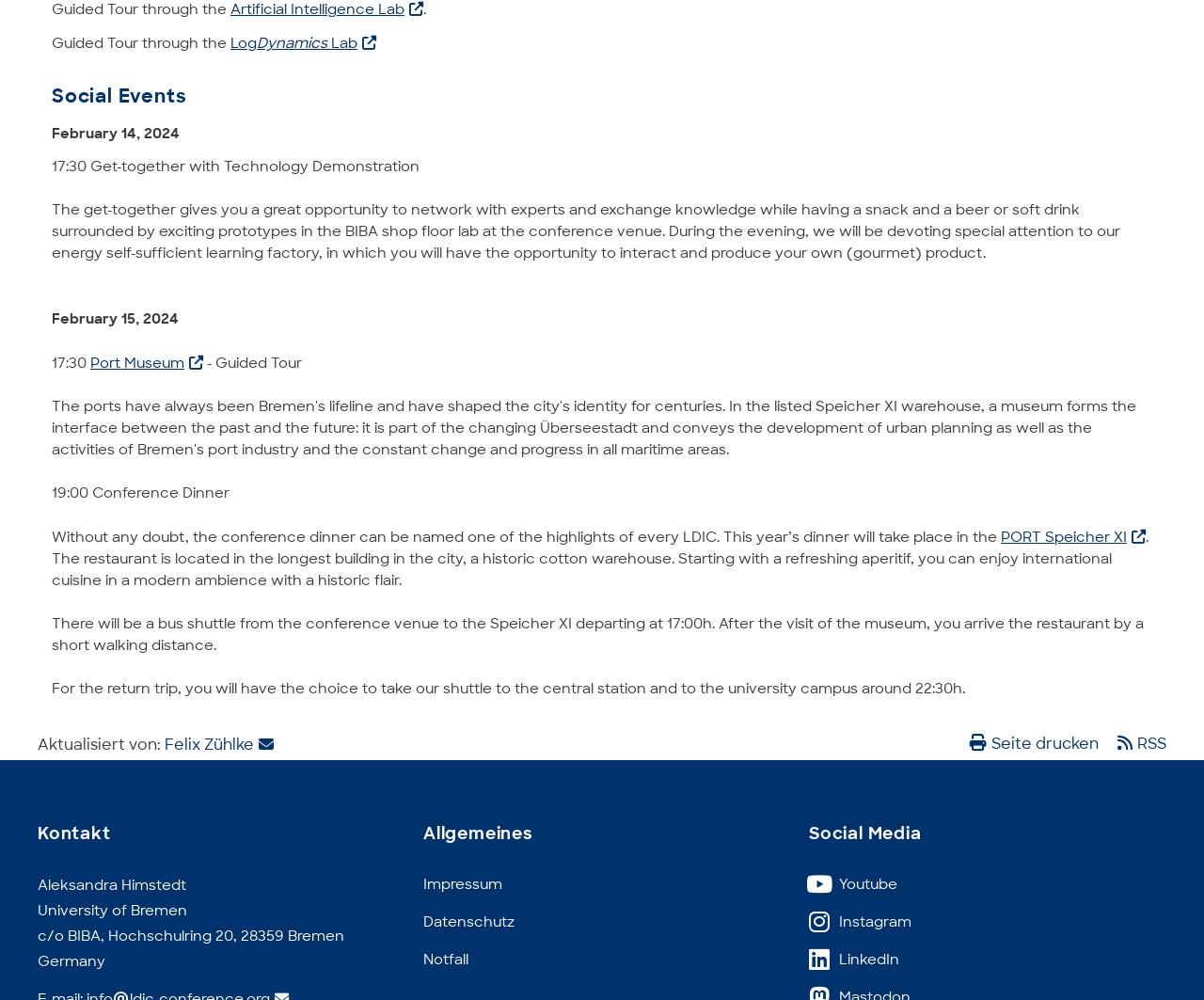Specify the bounding box coordinates for the region that must be clicked to perform the given instruction: "Visit the Artificial Intelligence Lab".

[0.191, 0.0, 0.352, 0.019]